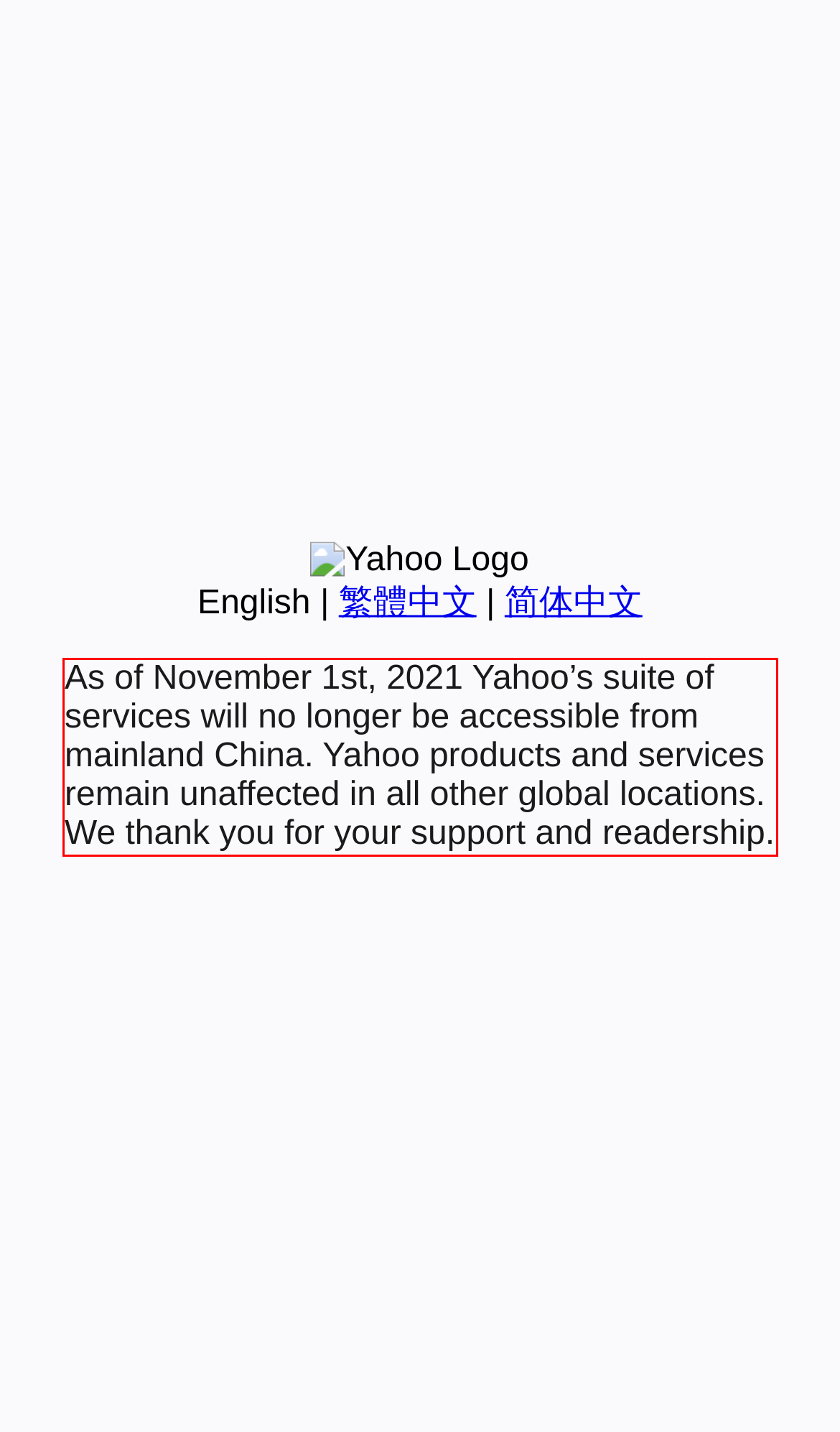Look at the provided screenshot of the webpage and perform OCR on the text within the red bounding box.

As of November 1st, 2021 Yahoo’s suite of services will no longer be accessible from mainland China. Yahoo products and services remain unaffected in all other global locations. We thank you for your support and readership.